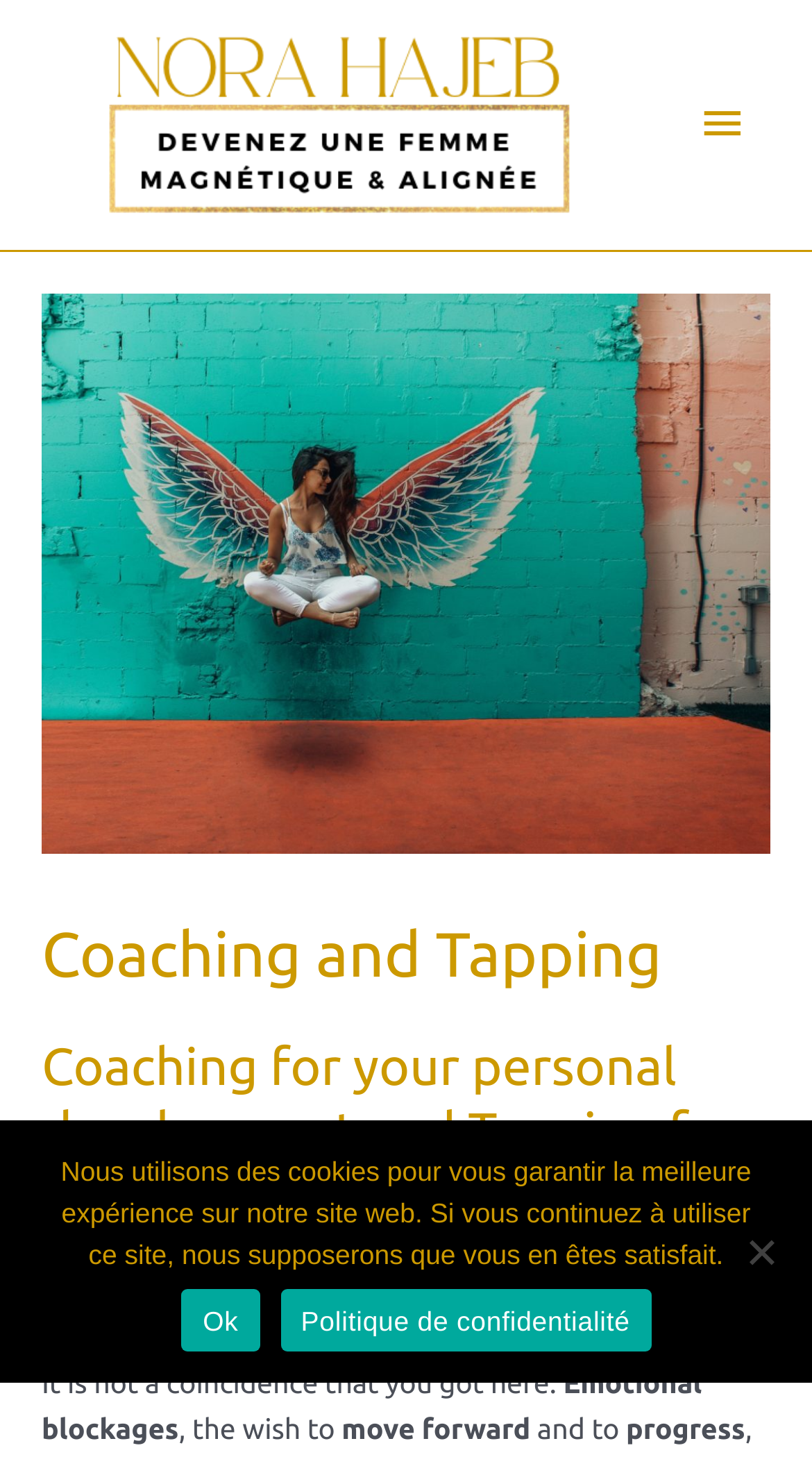What is the purpose of the website?
Use the screenshot to answer the question with a single word or phrase.

Personal development and well-being